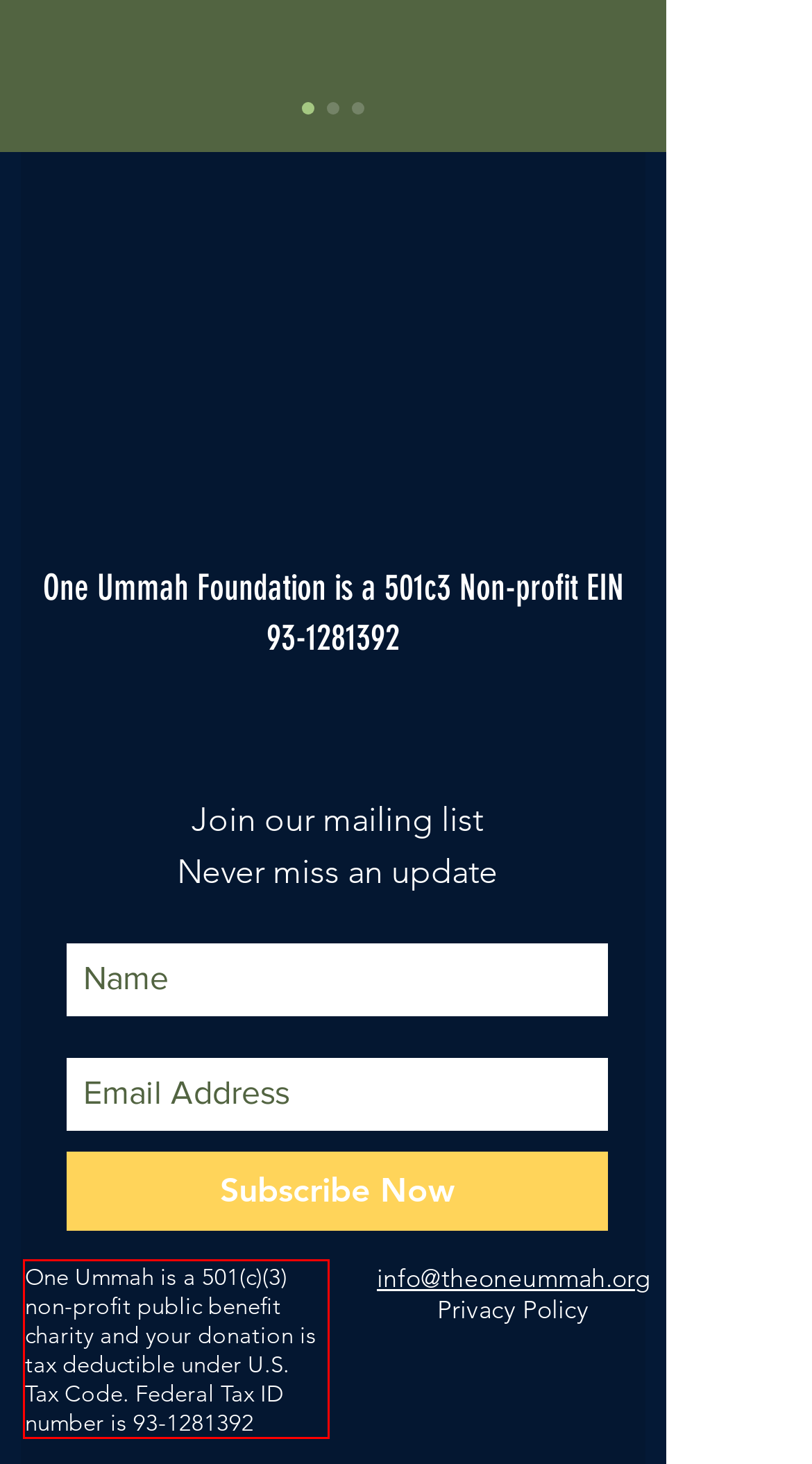Please perform OCR on the text within the red rectangle in the webpage screenshot and return the text content.

One Ummah is a 501(c)(3) non-profit public benefit charity and your donation is tax deductible under U.S. Tax Code. Federal Tax ID number is 93-1281392